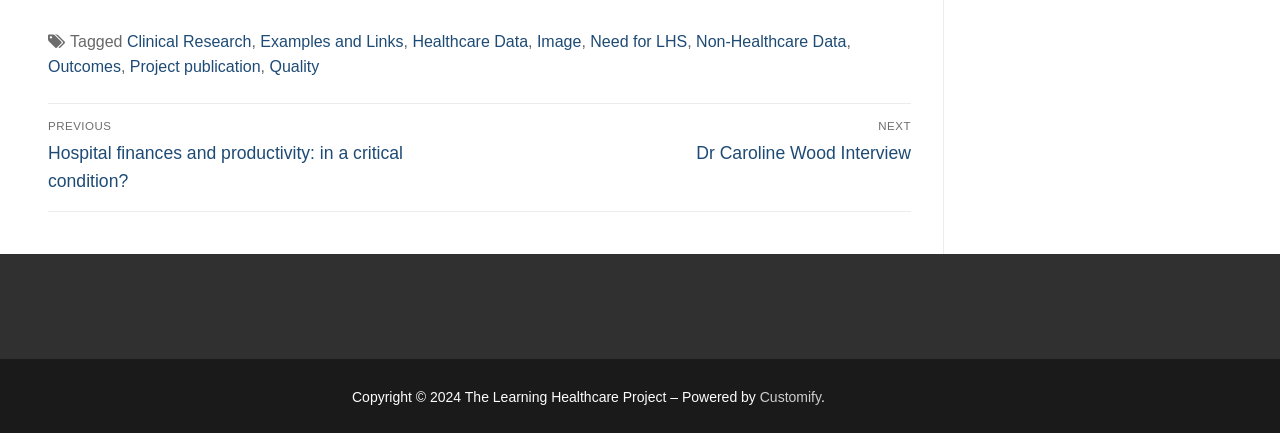What is the main topic of the webpage?
Based on the image, respond with a single word or phrase.

Learning Healthcare Project